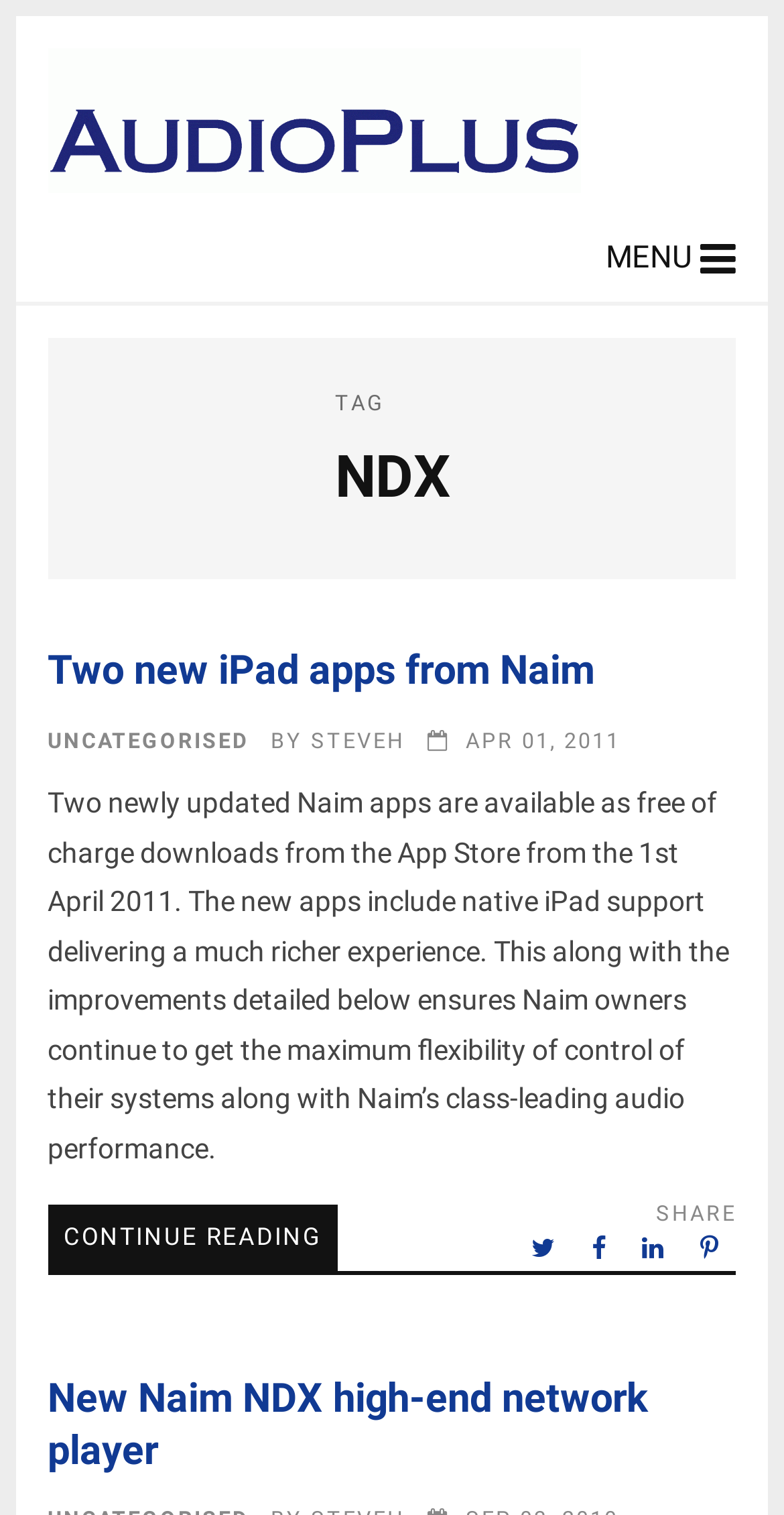Determine the bounding box coordinates of the area to click in order to meet this instruction: "Share on Facebook".

[0.739, 0.81, 0.795, 0.839]